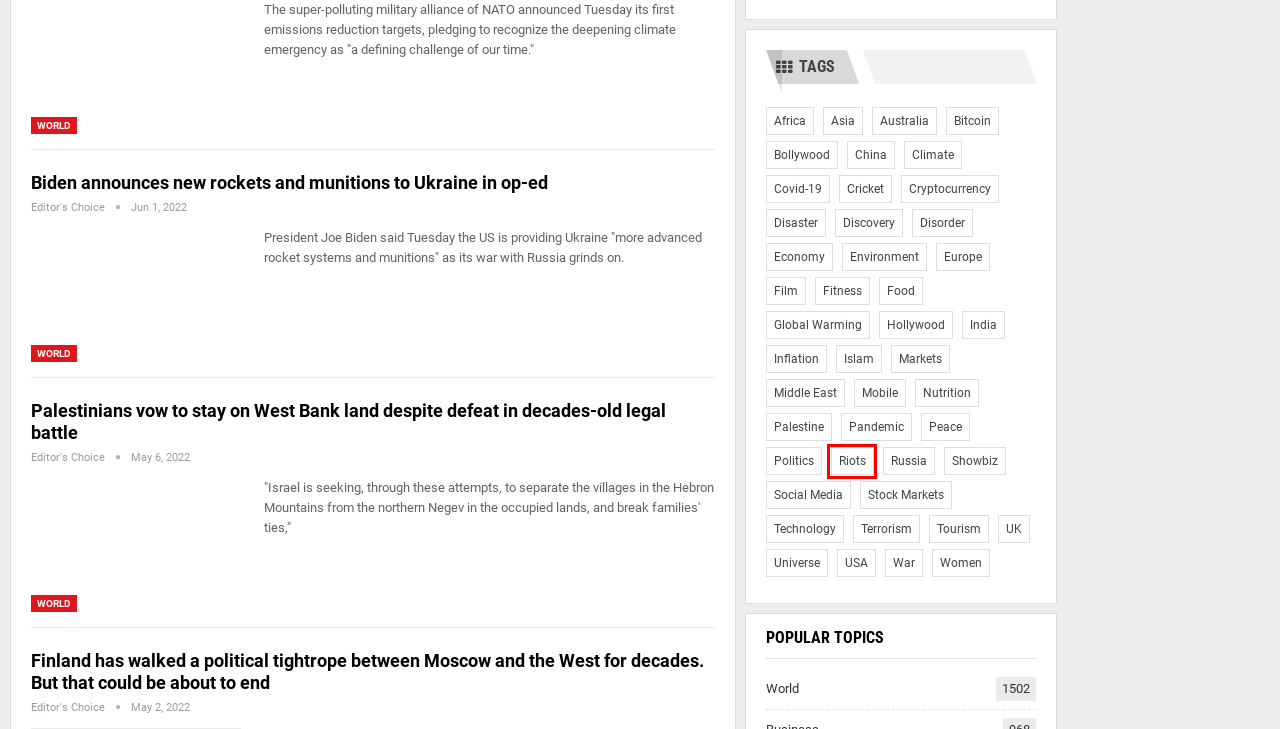You are given a webpage screenshot where a red bounding box highlights an element. Determine the most fitting webpage description for the new page that loads after clicking the element within the red bounding box. Here are the candidates:
A. Markets – Daily Factline
B. Disaster – Daily Factline
C. Cricket – Daily Factline
D. Russia – Daily Factline
E. Stock Markets – Daily Factline
F. Social Media – Daily Factline
G. Riots – Daily Factline
H. Peace – Daily Factline

G